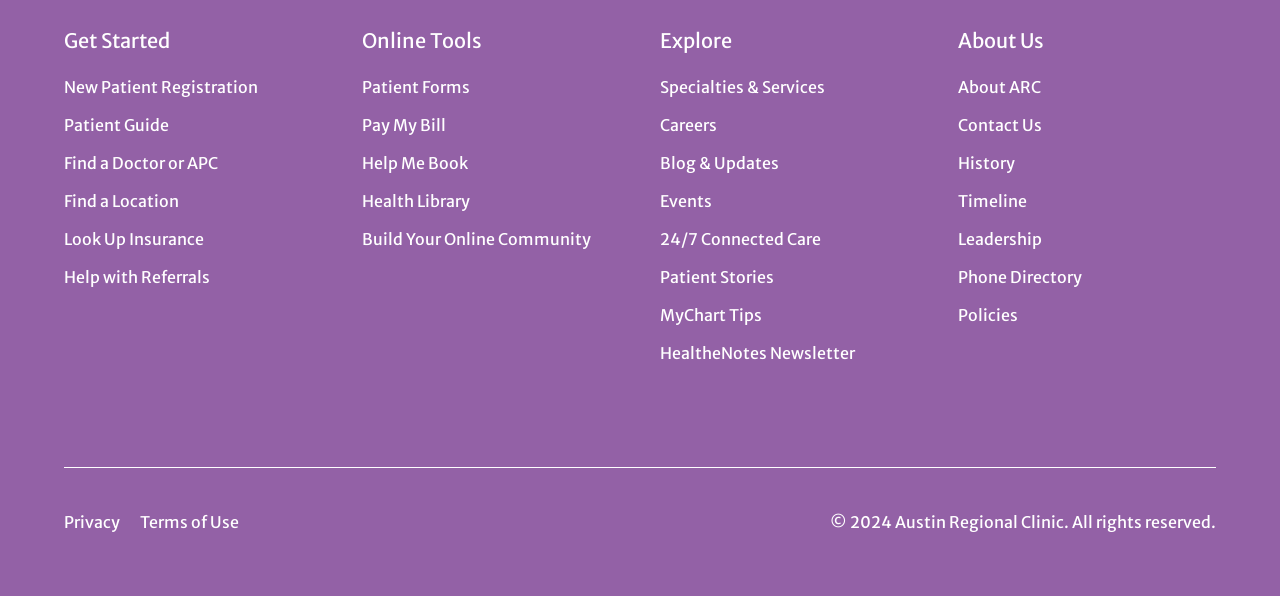Using a single word or phrase, answer the following question: 
How many headings are on the webpage?

4